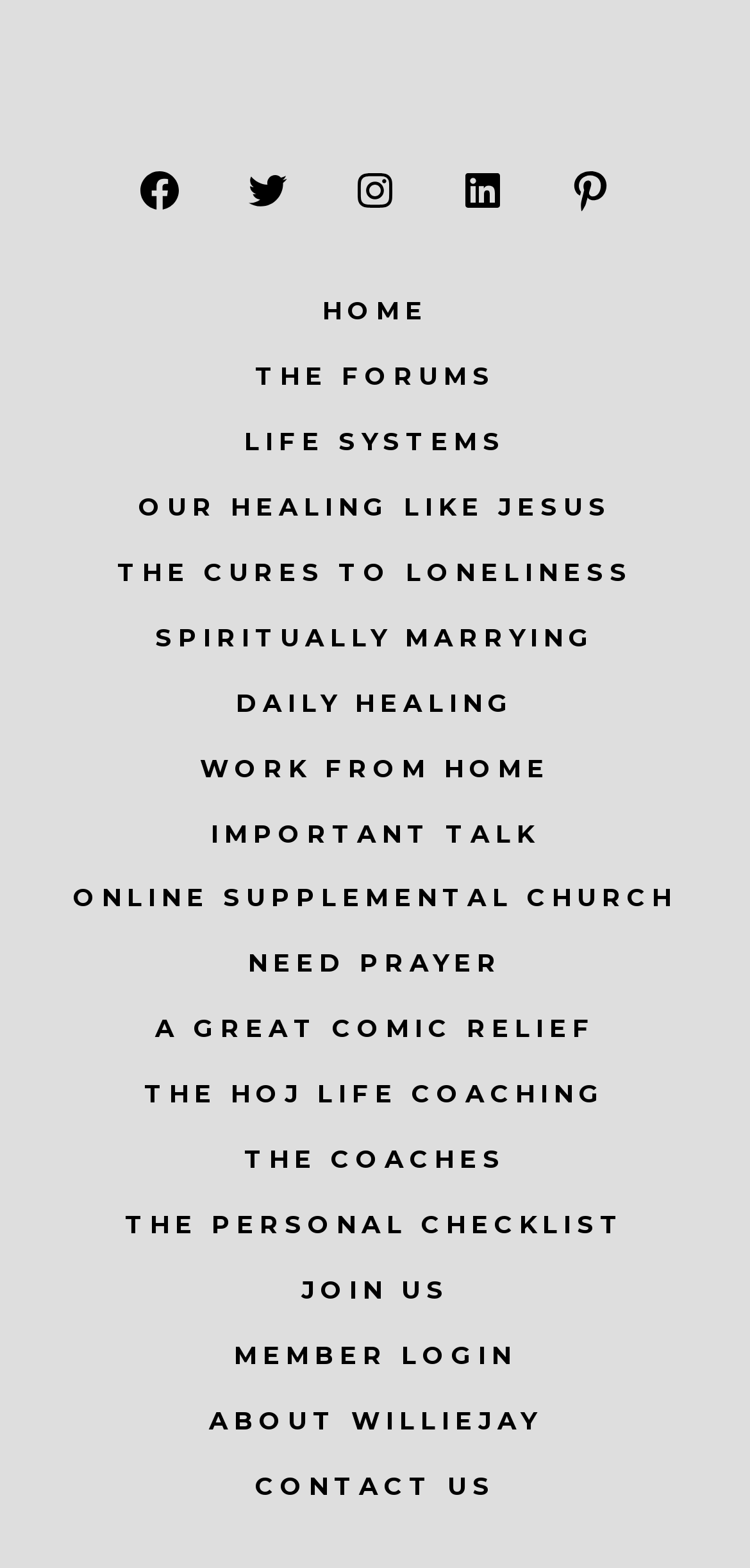Determine the bounding box coordinates of the clickable region to follow the instruction: "check NEED PRAYER page".

[0.0, 0.596, 1.0, 0.635]